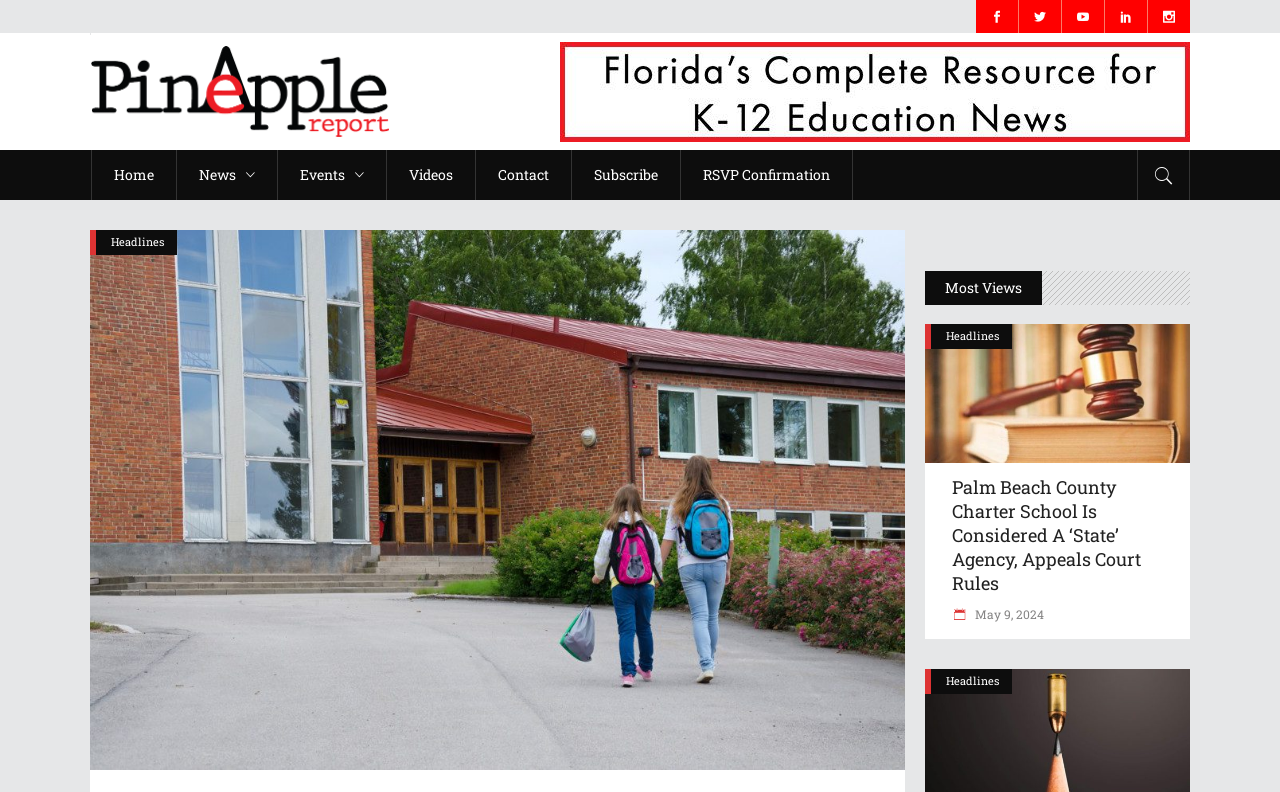Illustrate the webpage's structure and main components comprehensively.

The webpage appears to be a news article page from the Pineapple Report, with a focus on education funding equity in Florida. At the top left corner, there is a logo section with three images: a light logo, a dark logo, and a regular logo. Next to the logo section, there is a link to the Pineapple Report.

Below the logo section, there is a navigation menu with links to various sections of the website, including Home, News, Events, Videos, Contact, Subscribe, and RSVP Confirmation. On the right side of the navigation menu, there is a search icon.

The main content of the page is divided into two sections. On the left side, there is a list of news headlines, with each headline being a link to a separate article. The headlines are accompanied by a "Most Views" label. On the right side, there is a featured news article with a heading that reads "Palm Beach County Charter School Is Considered A ‘State’ Agency, Appeals Court Rules". Below the heading, there is a link to the article and a date label that reads "May 9, 2024".

Above the featured news article, there is a link to the "Headlines" section, and below it, there is another link to the "Headlines" section. There are also several other links to news articles scattered throughout the page.